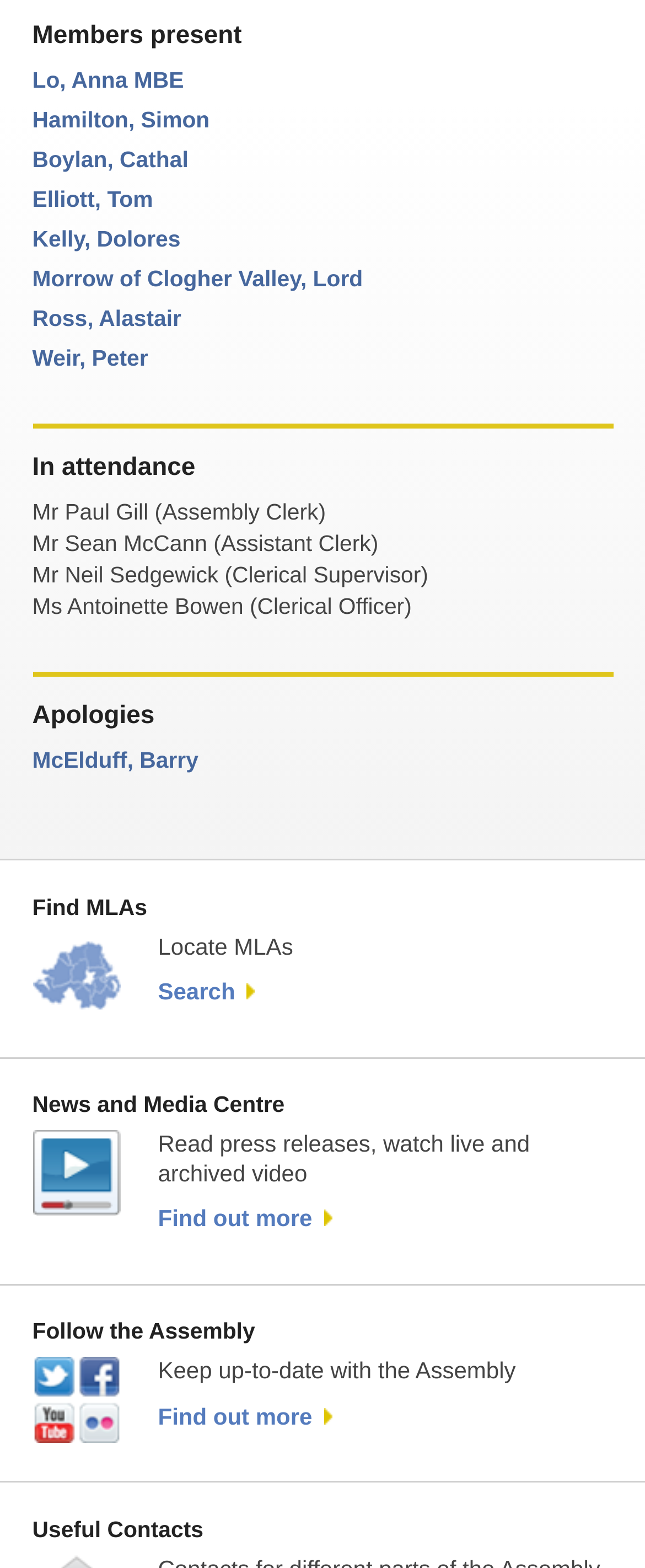Respond to the following query with just one word or a short phrase: 
What is the purpose of the 'Follow the Assembly' section?

Social media channels